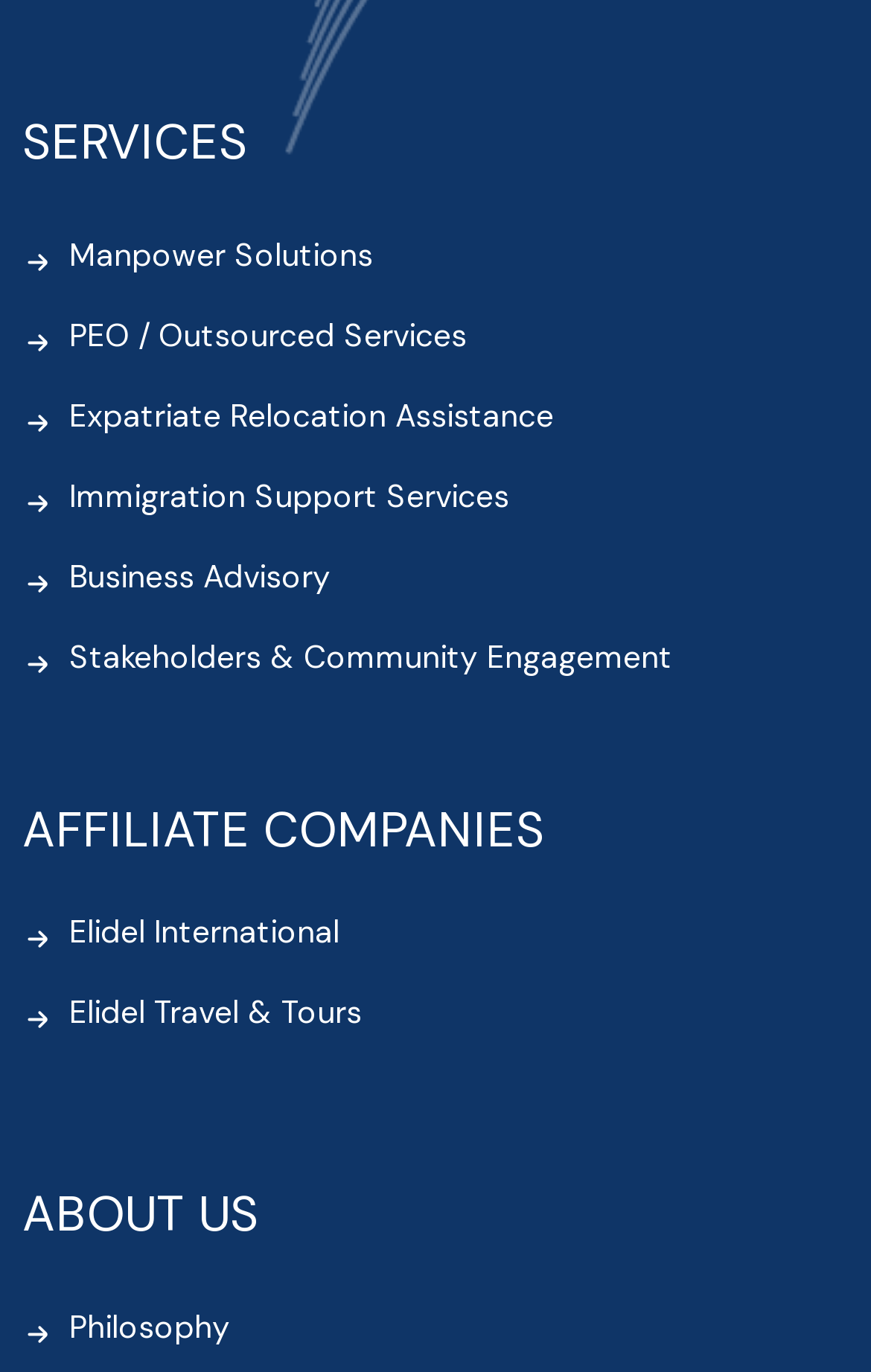Determine the bounding box for the UI element that matches this description: "Philosophy".

[0.079, 0.95, 0.264, 0.992]